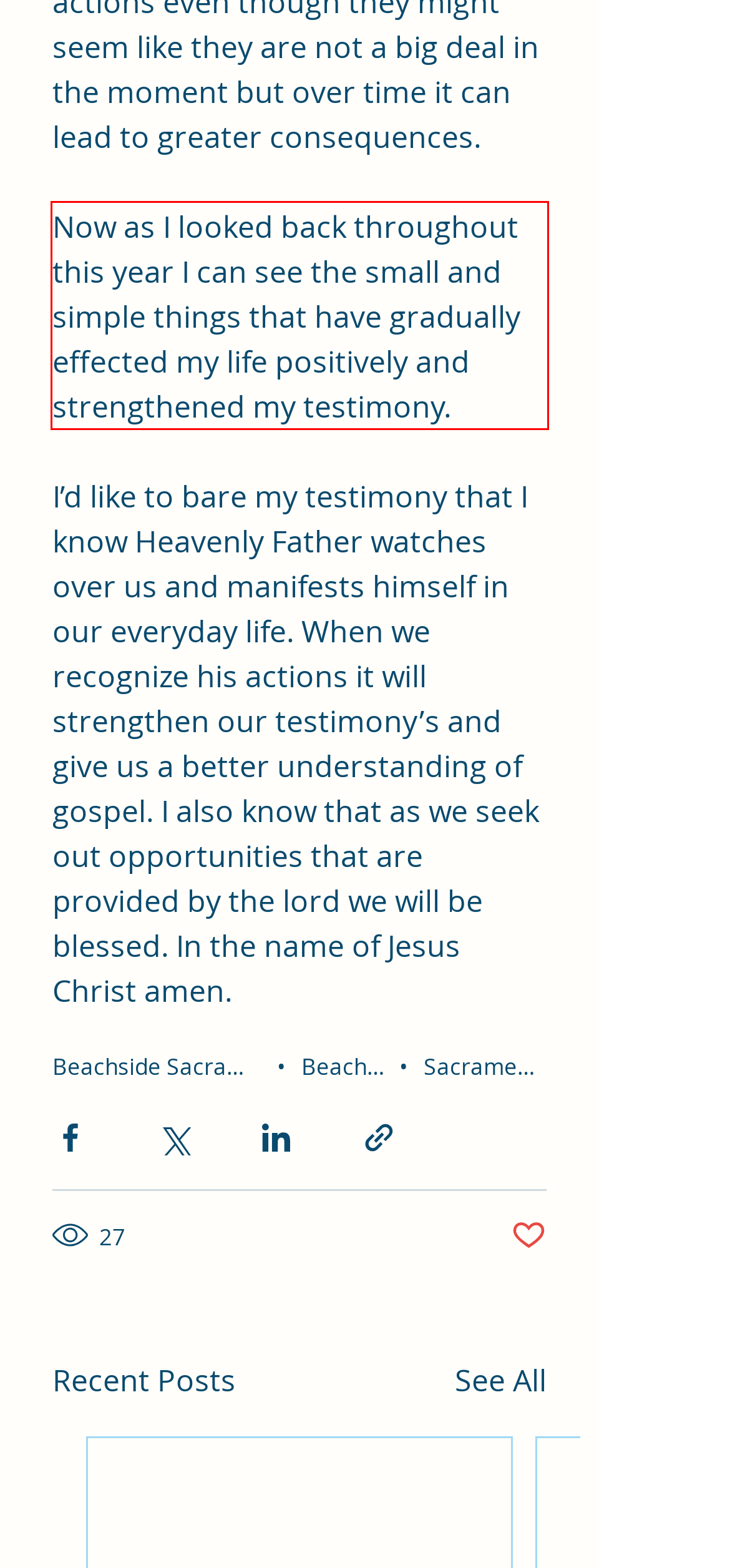You are presented with a webpage screenshot featuring a red bounding box. Perform OCR on the text inside the red bounding box and extract the content.

Now as I looked back throughout this year I can see the small and simple things that have gradually effected my life positively and strengthened my testimony.